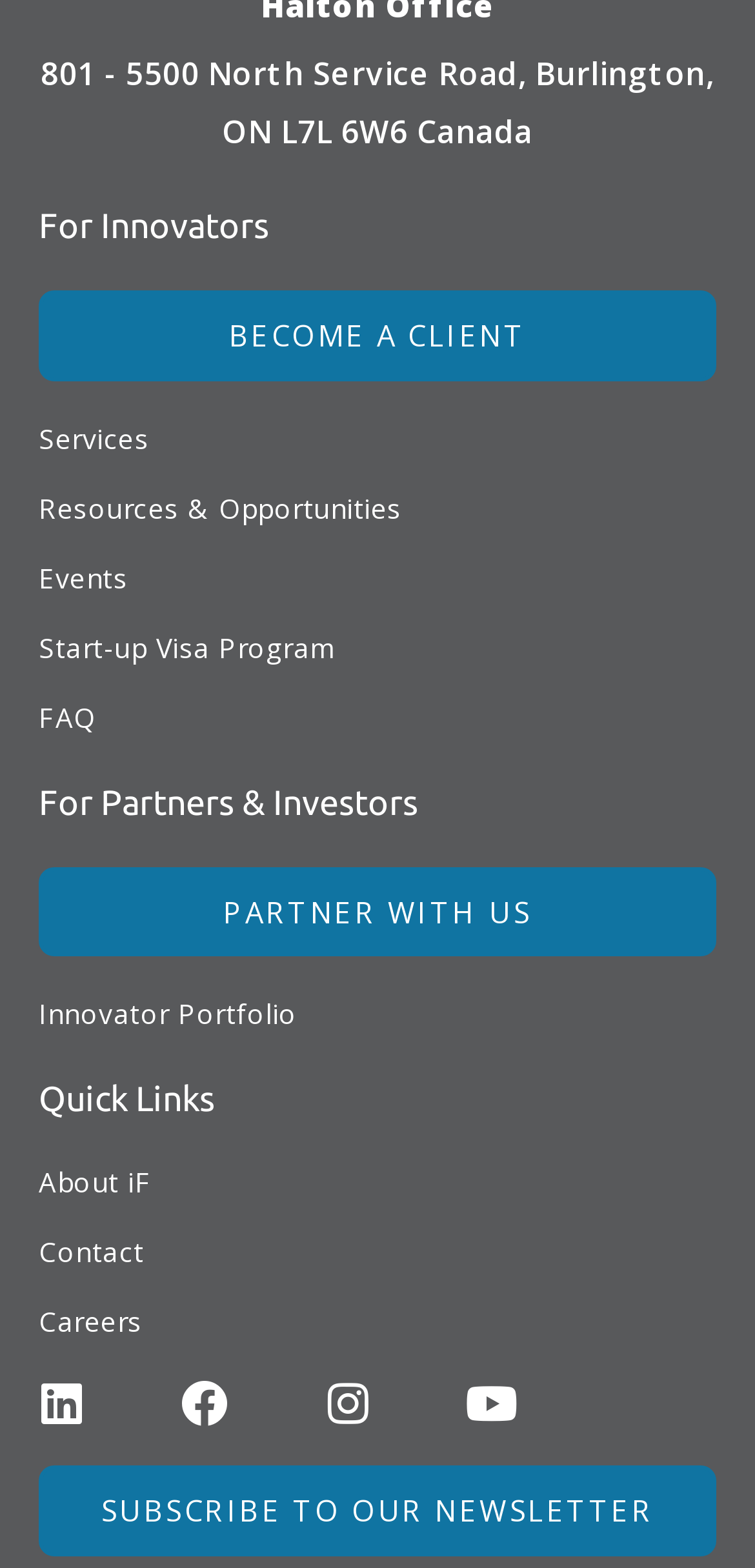Reply to the question with a single word or phrase:
How many social media links are present at the bottom of the webpage?

4